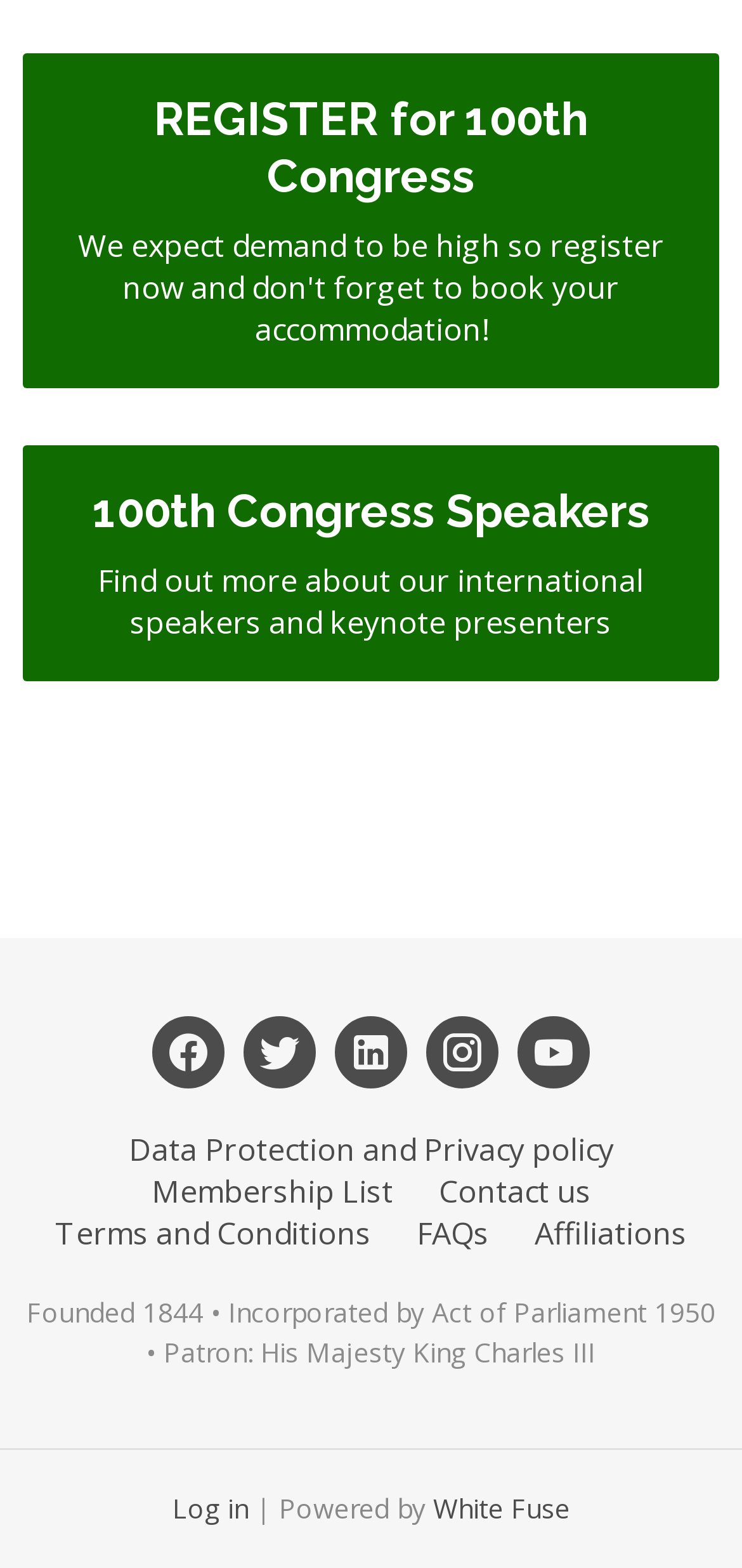Locate the bounding box of the UI element with the following description: "Terms and Conditions".

[0.074, 0.773, 0.5, 0.8]